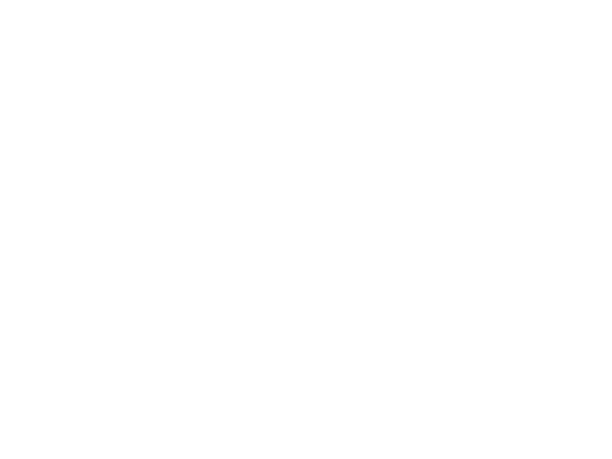What is the purpose of this image on the car history platform?
Answer with a single word or phrase, using the screenshot for reference.

To provide a visual representation of the vehicle